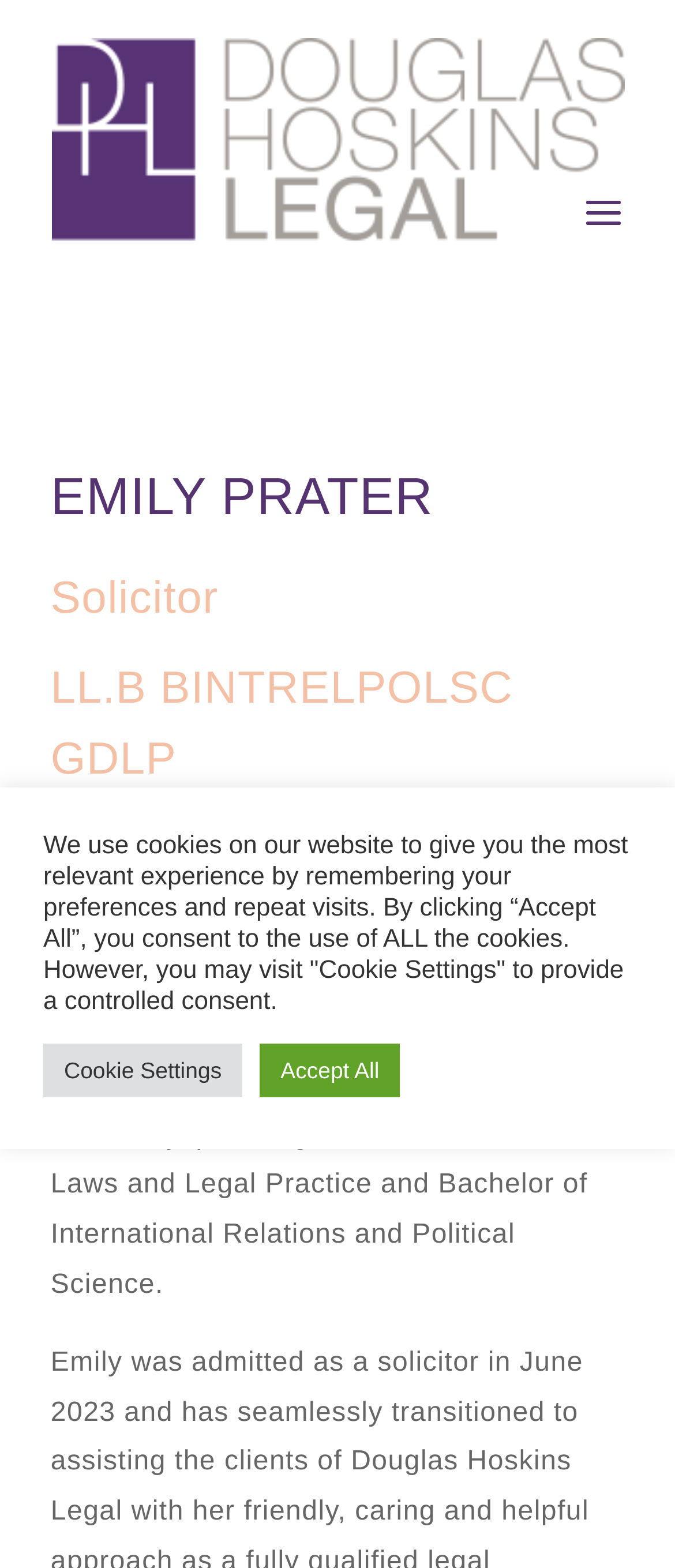Please provide a short answer using a single word or phrase for the question:
What is the degree Emily is pursuing?

Bachelor of Laws and Legal Practice